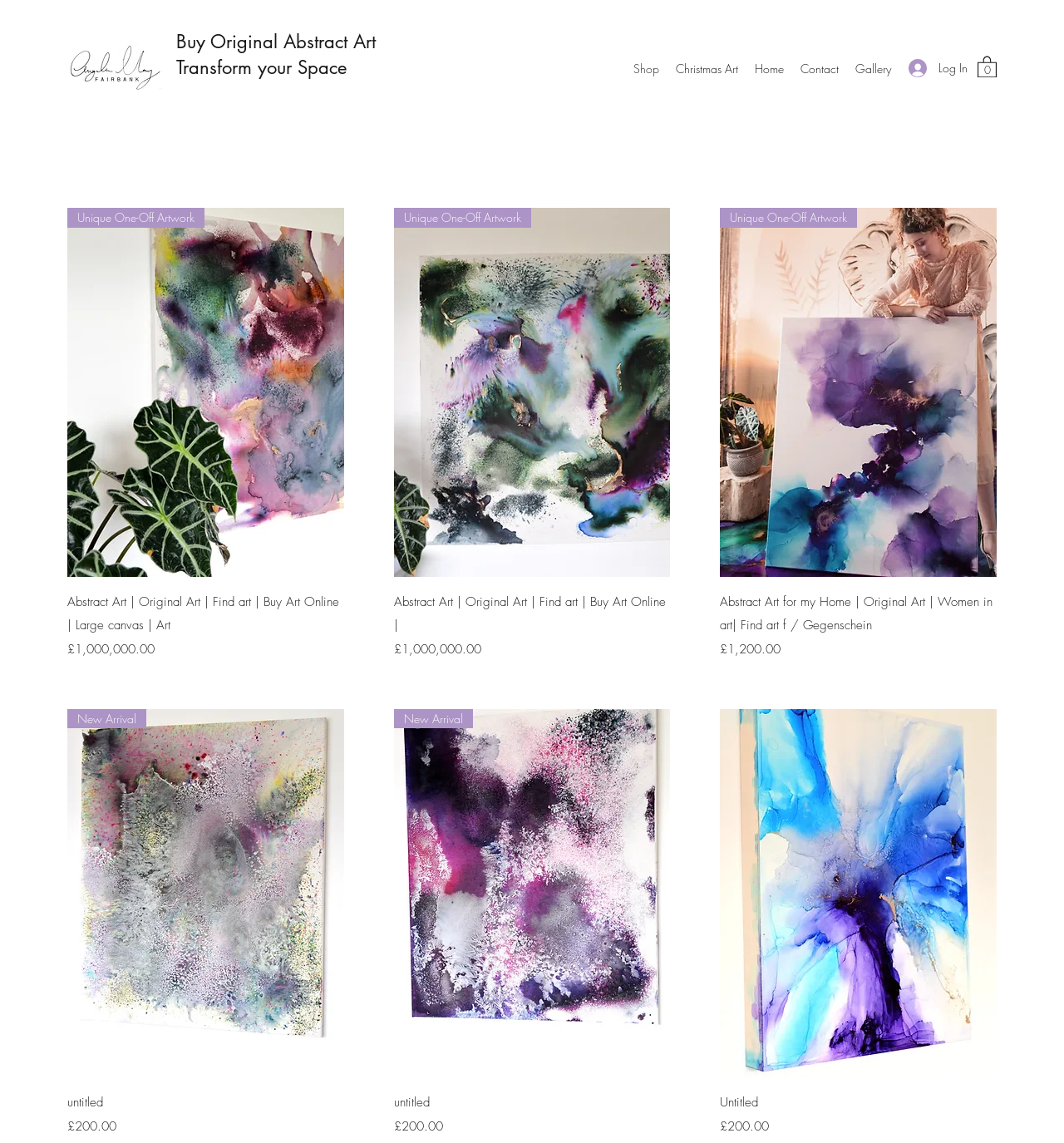Extract the bounding box coordinates for the UI element described by the text: "Florida Bar Foundation". The coordinates should be in the form of [left, top, right, bottom] with values between 0 and 1.

None